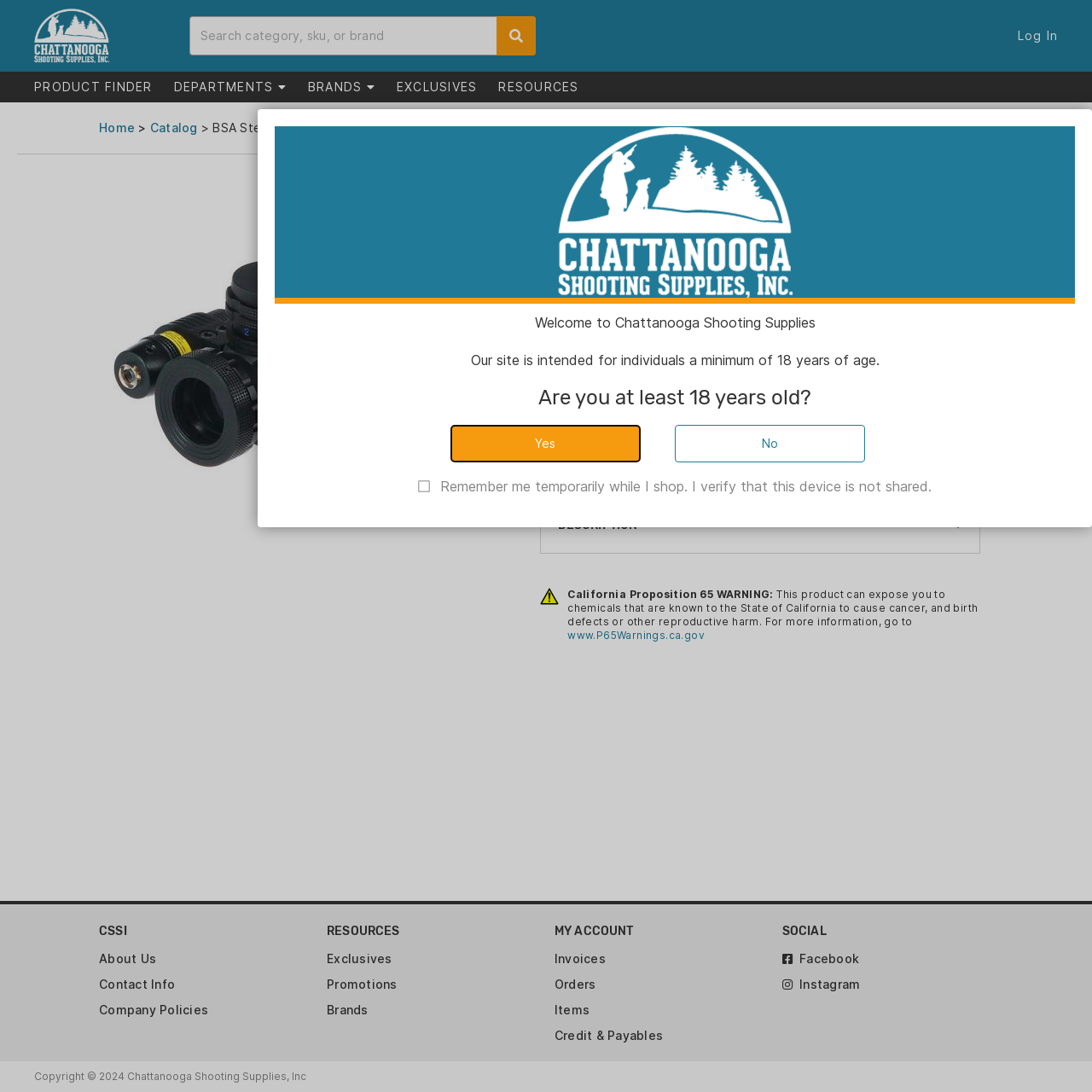Give a concise answer using only one word or phrase for this question:
What is the warning about the product?

California Proposition 65 WARNING